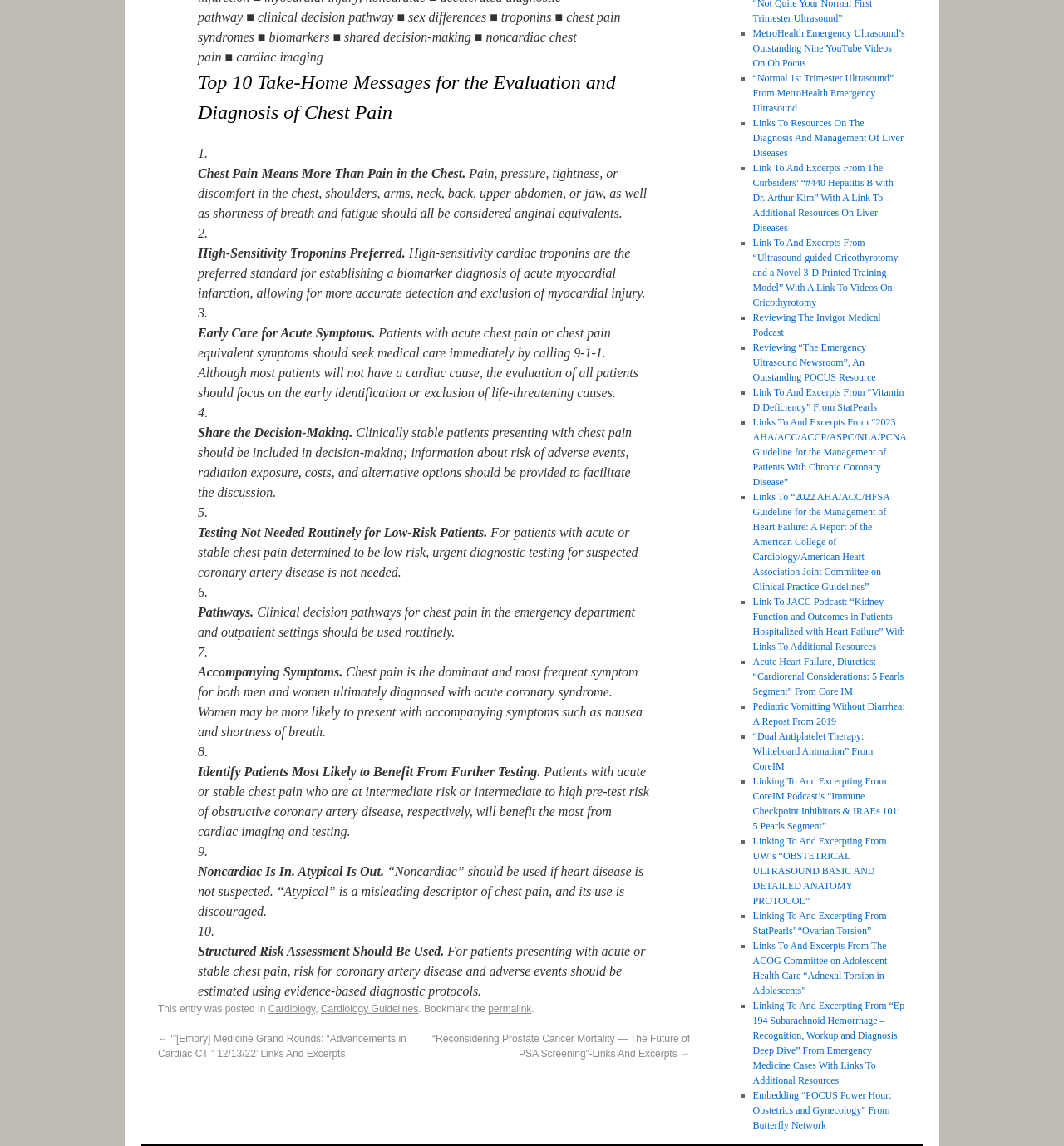Use a single word or phrase to answer the question:
What is the purpose of clinical decision pathways for chest pain?

To be used routinely